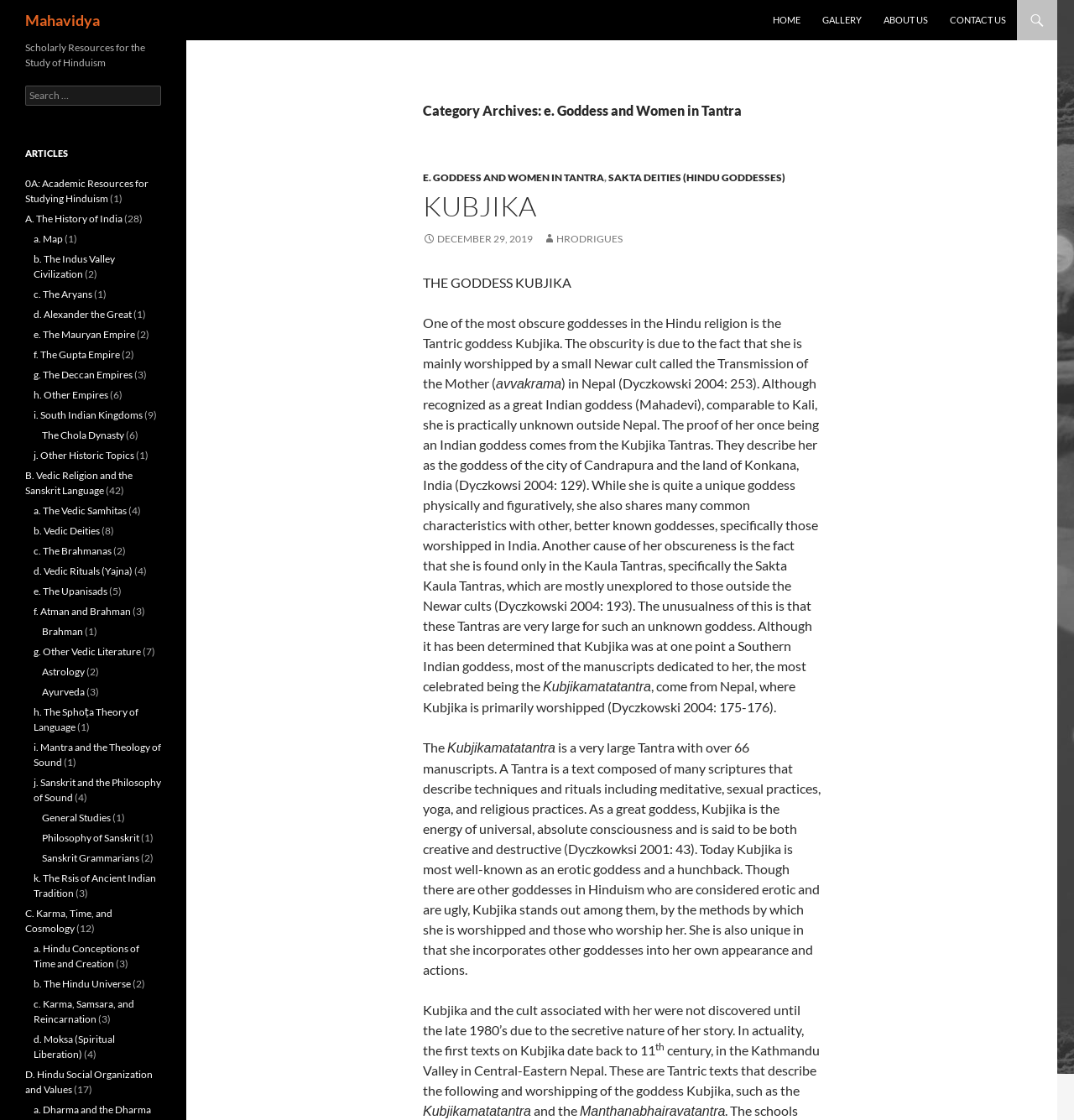Identify the bounding box coordinates of the specific part of the webpage to click to complete this instruction: "Explore the category archives".

[0.394, 0.09, 0.764, 0.108]